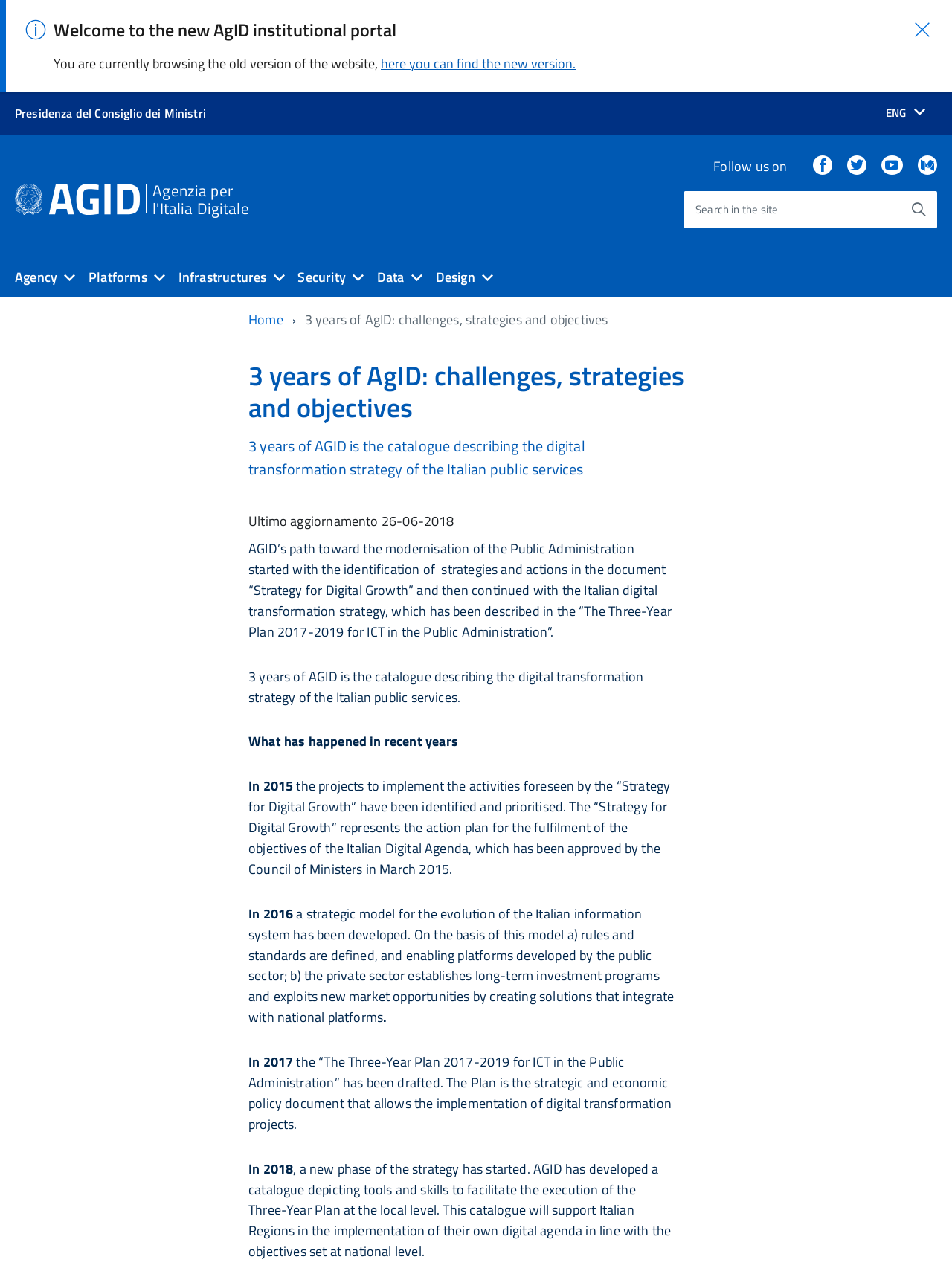Identify the bounding box coordinates of the element to click to follow this instruction: 'Follow us on Facebook'. Ensure the coordinates are four float values between 0 and 1, provided as [left, top, right, bottom].

[0.854, 0.122, 0.874, 0.138]